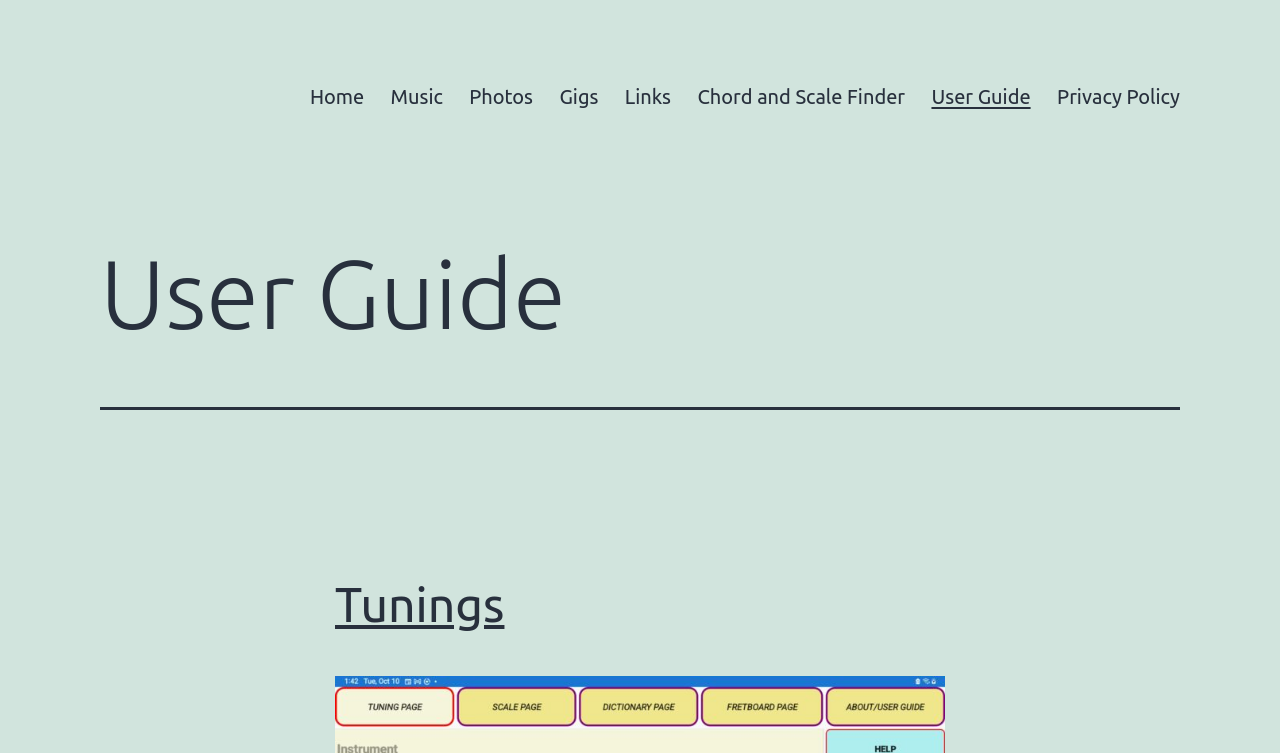Identify the coordinates of the bounding box for the element that must be clicked to accomplish the instruction: "Read about heparin sodium note introduction".

None